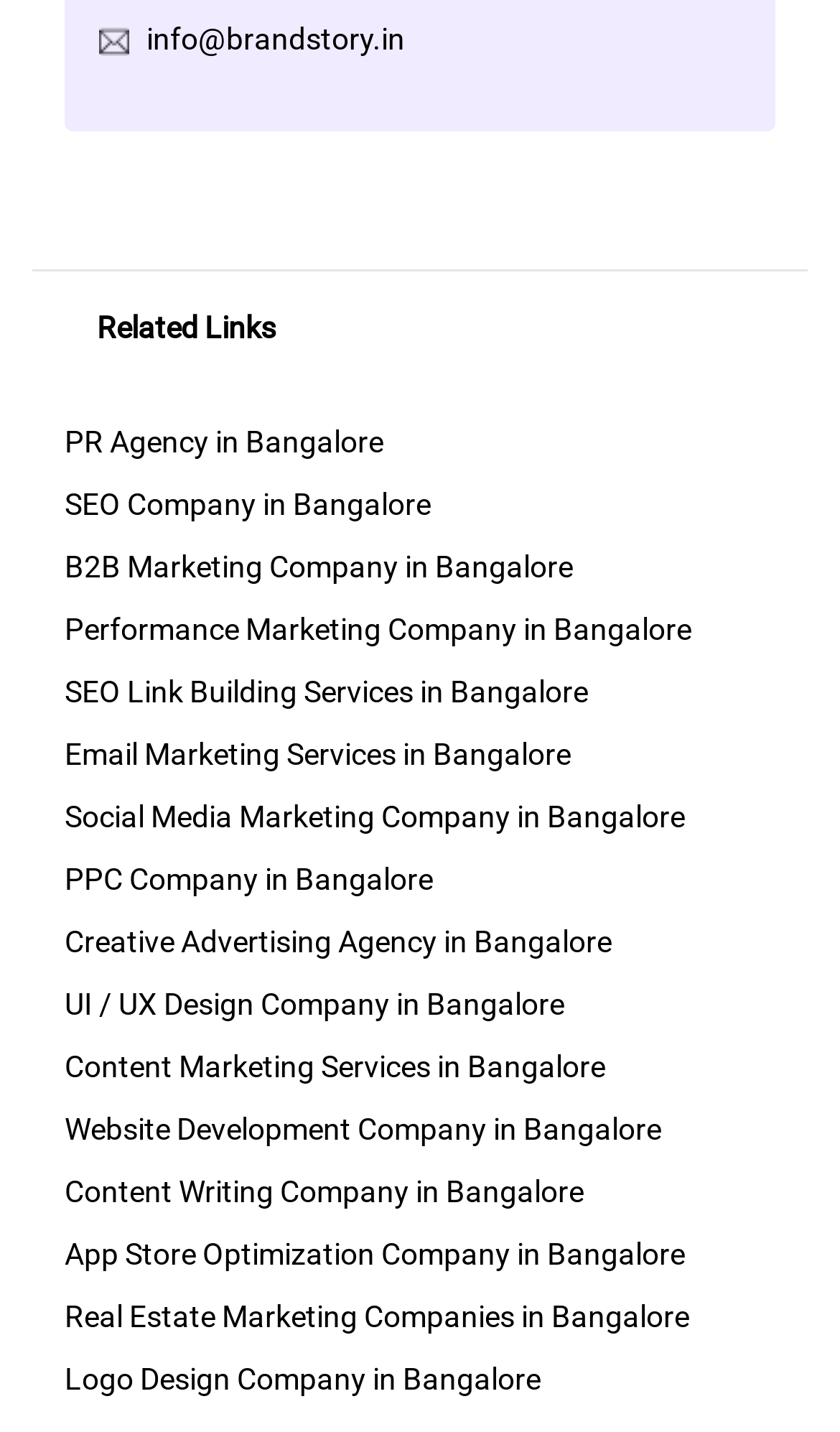Please respond in a single word or phrase: 
What is the email address provided?

info@brandstory.in